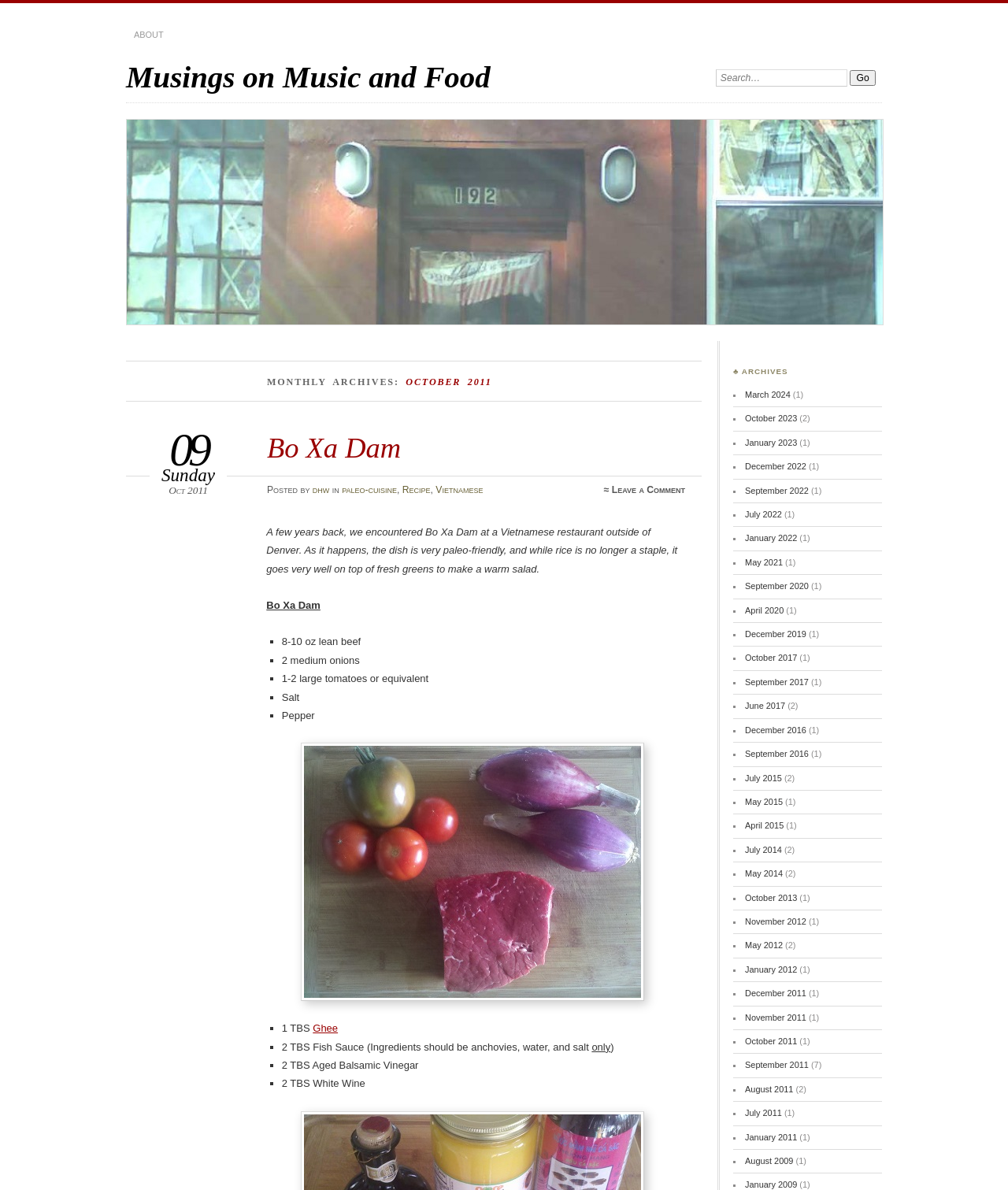What is the name of the dish being described?
Look at the image and answer the question using a single word or phrase.

Bo Xa Dam